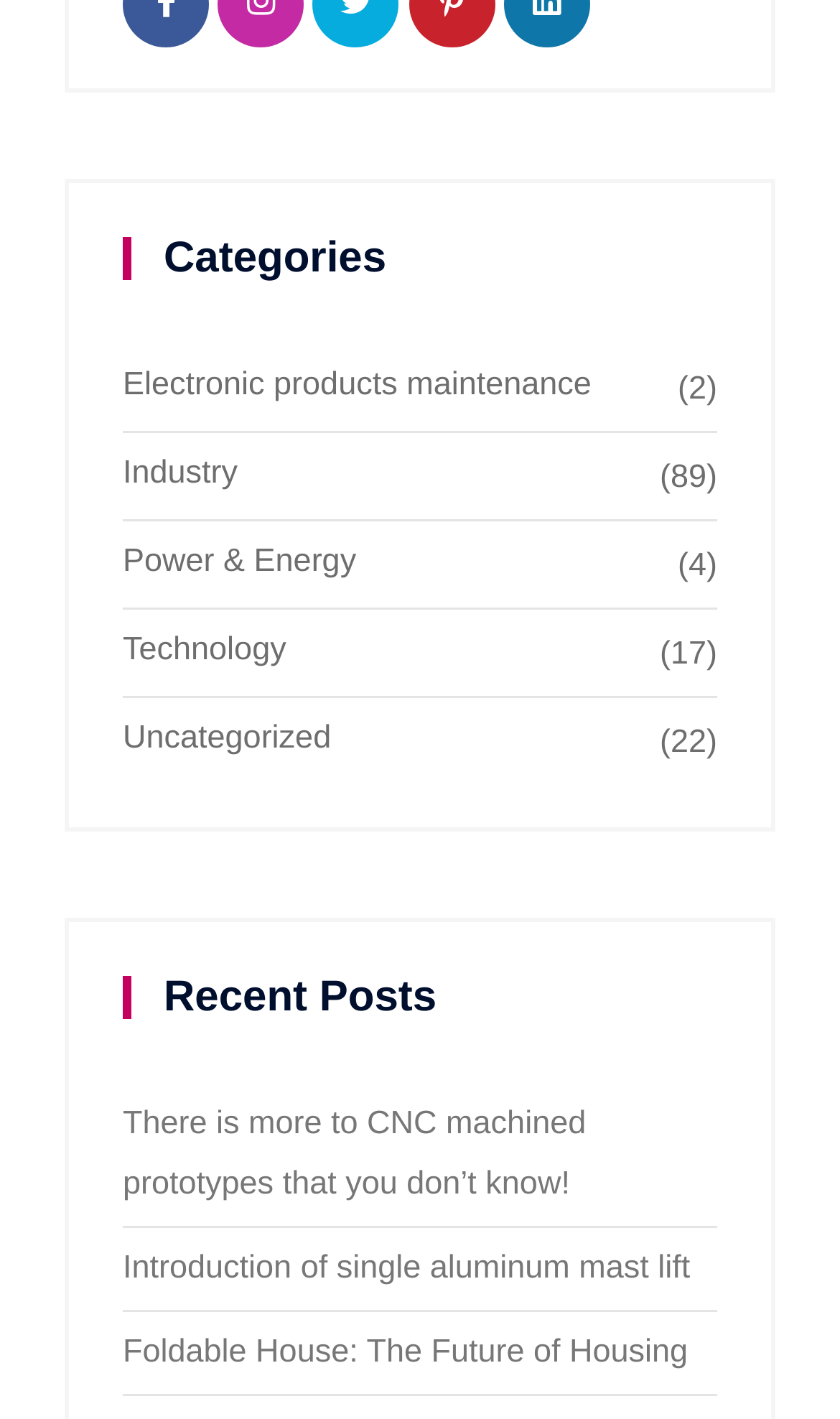Please identify the bounding box coordinates of where to click in order to follow the instruction: "View Electronic products maintenance".

[0.146, 0.251, 0.854, 0.293]